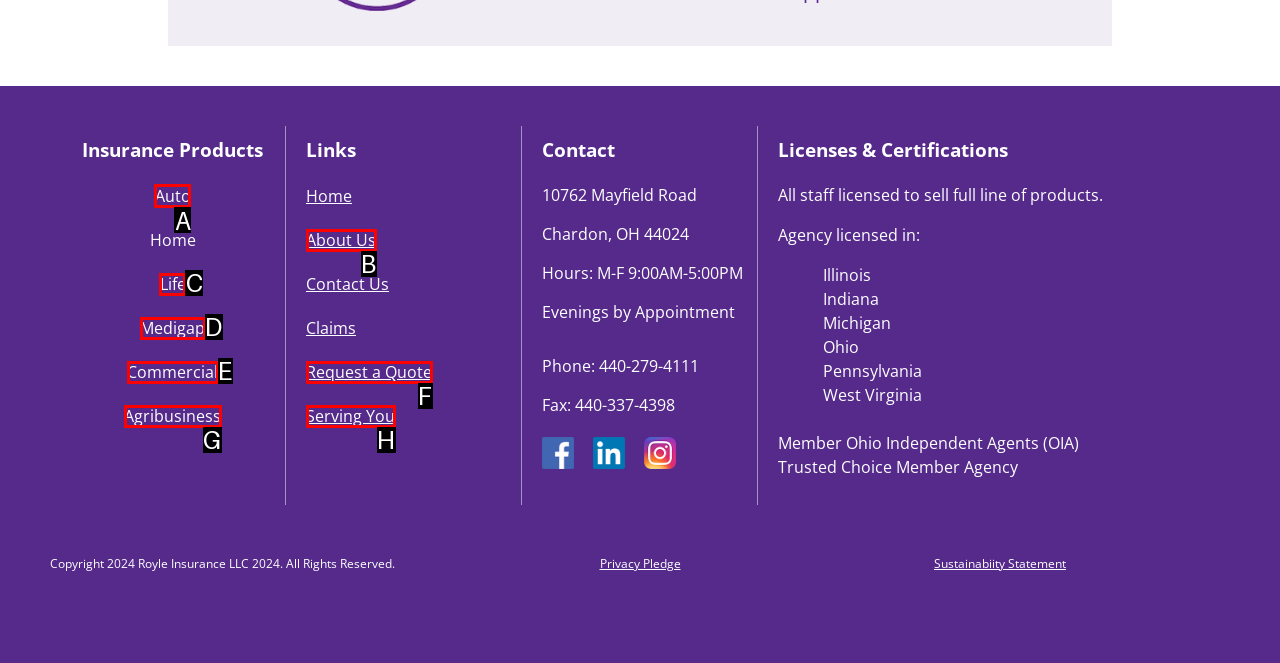Select the HTML element to finish the task: Click on Auto insurance products Reply with the letter of the correct option.

A